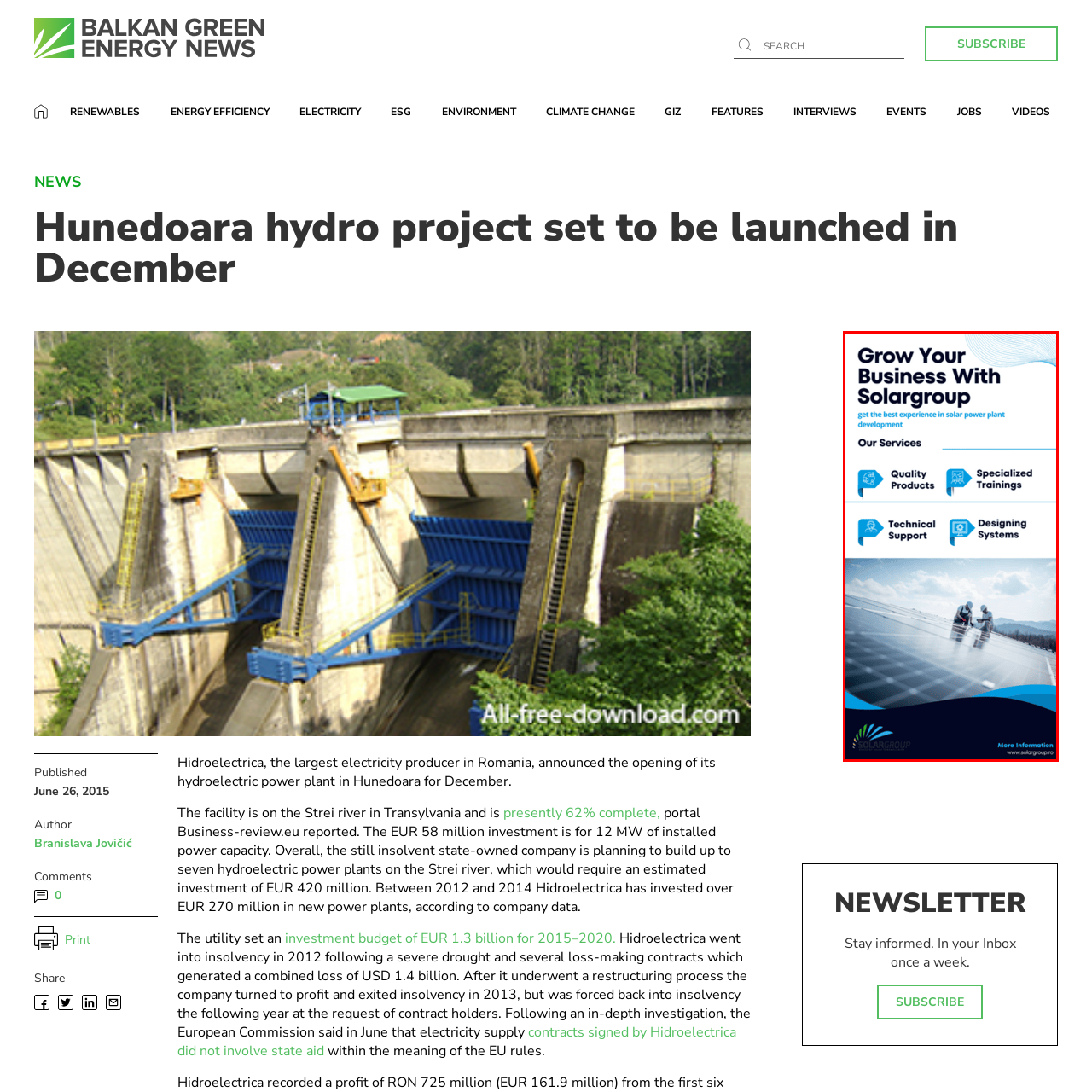What is the color palette of the banner?
Please examine the image within the red bounding box and provide your answer using just one word or phrase.

Calming blue